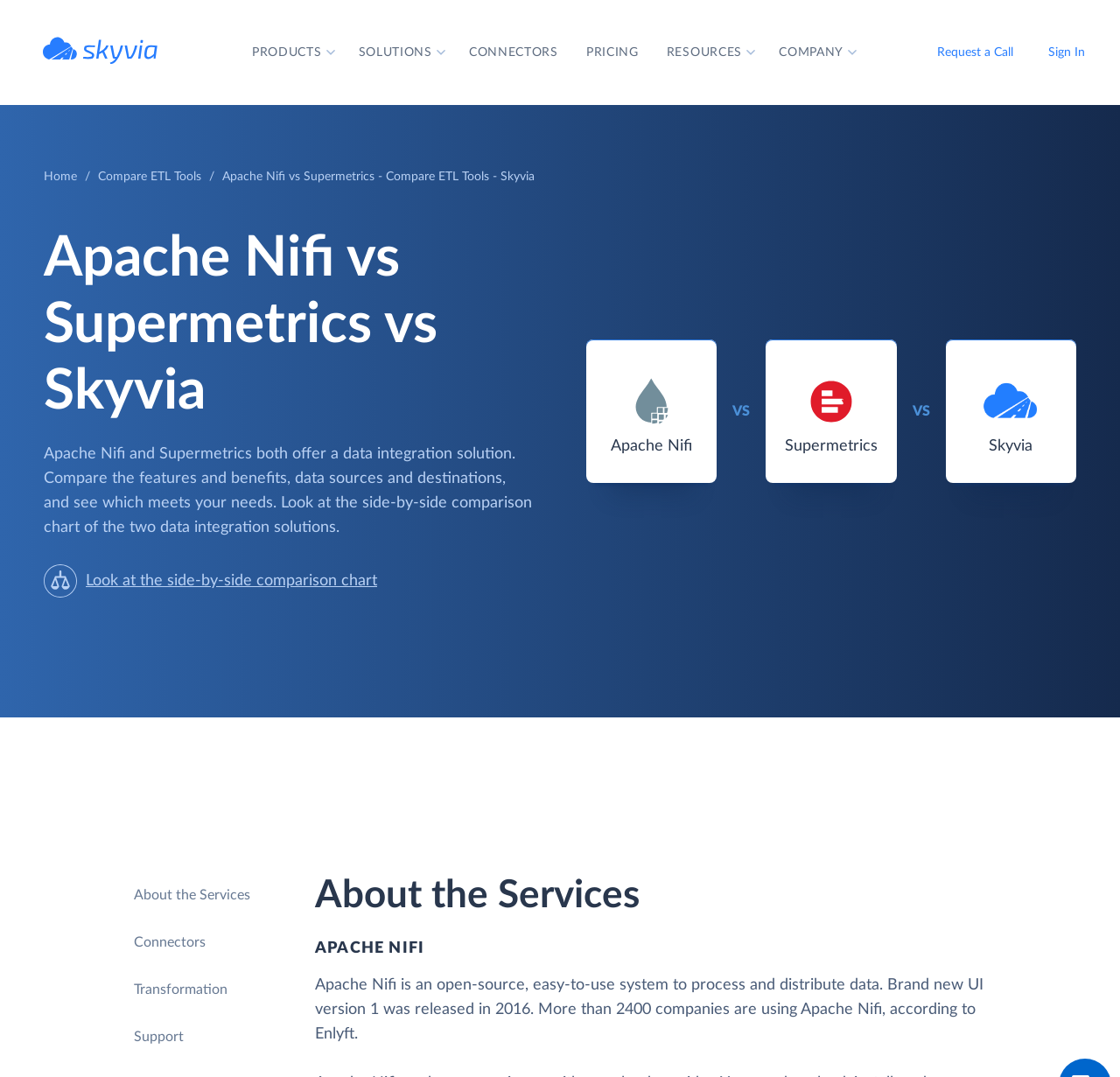Determine the bounding box coordinates for the area you should click to complete the following instruction: "View the side-by-side comparison chart".

[0.039, 0.532, 0.337, 0.546]